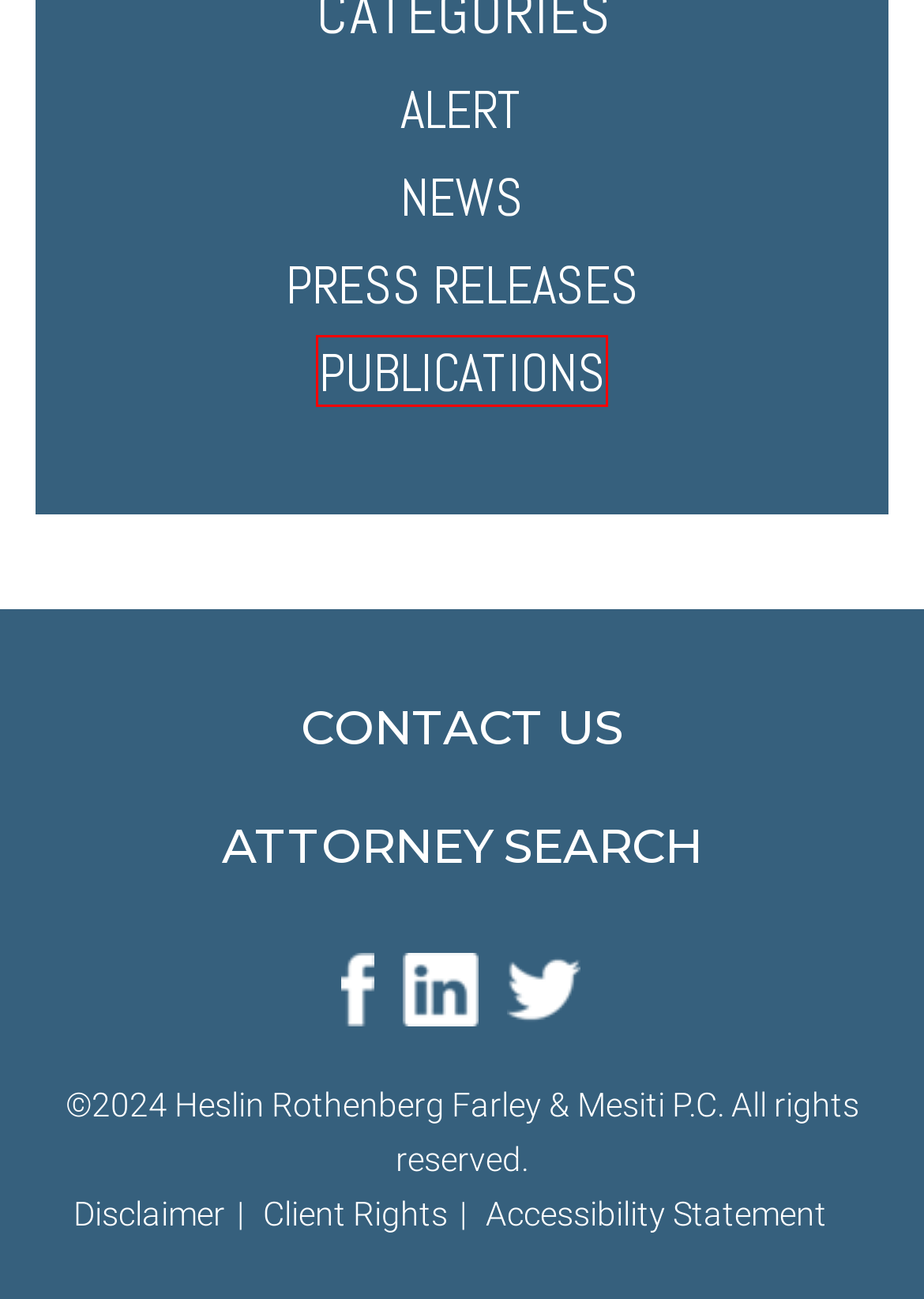Check out the screenshot of a webpage with a red rectangle bounding box. Select the best fitting webpage description that aligns with the new webpage after clicking the element inside the bounding box. Here are the candidates:
A. Client Rights - Heslin Rothenberg Farley & Mesiti P.C.
B. News Archives - Heslin Rothenberg Farley & Mesiti P.C.
C. Accessibility Statement - Heslin Rothenberg Farley & Mesiti P.C.
D. Publications Archives - Heslin Rothenberg Farley & Mesiti P.C.
E. Heslin Rothenberg Farley & Mesiti, Intellectual Property, IP, Disclaimer
F. Press Releases Archives - Heslin Rothenberg Farley & Mesiti P.C.
G. Alert Archives - Heslin Rothenberg Farley & Mesiti P.C.
H. Attorney Search - Heslin Rothenberg Farley & Mesiti P.C.

D